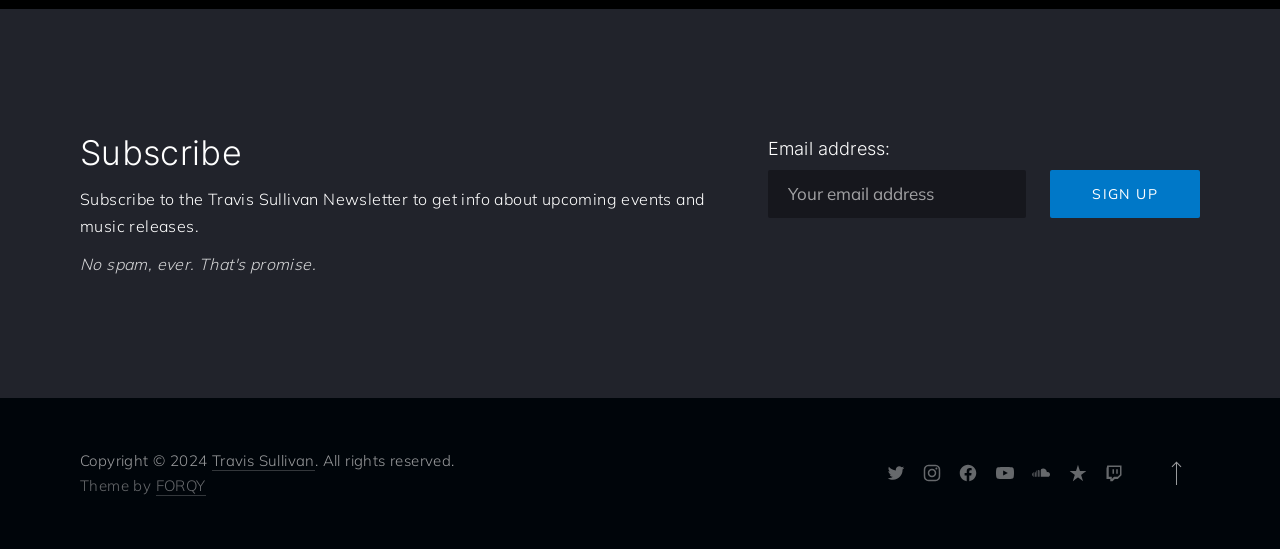What is the copyright year mentioned on the webpage?
Kindly offer a comprehensive and detailed response to the question.

The webpage contains a copyright notice at the bottom, which states 'Copyright © 2024', indicating that the copyright year is 2024.